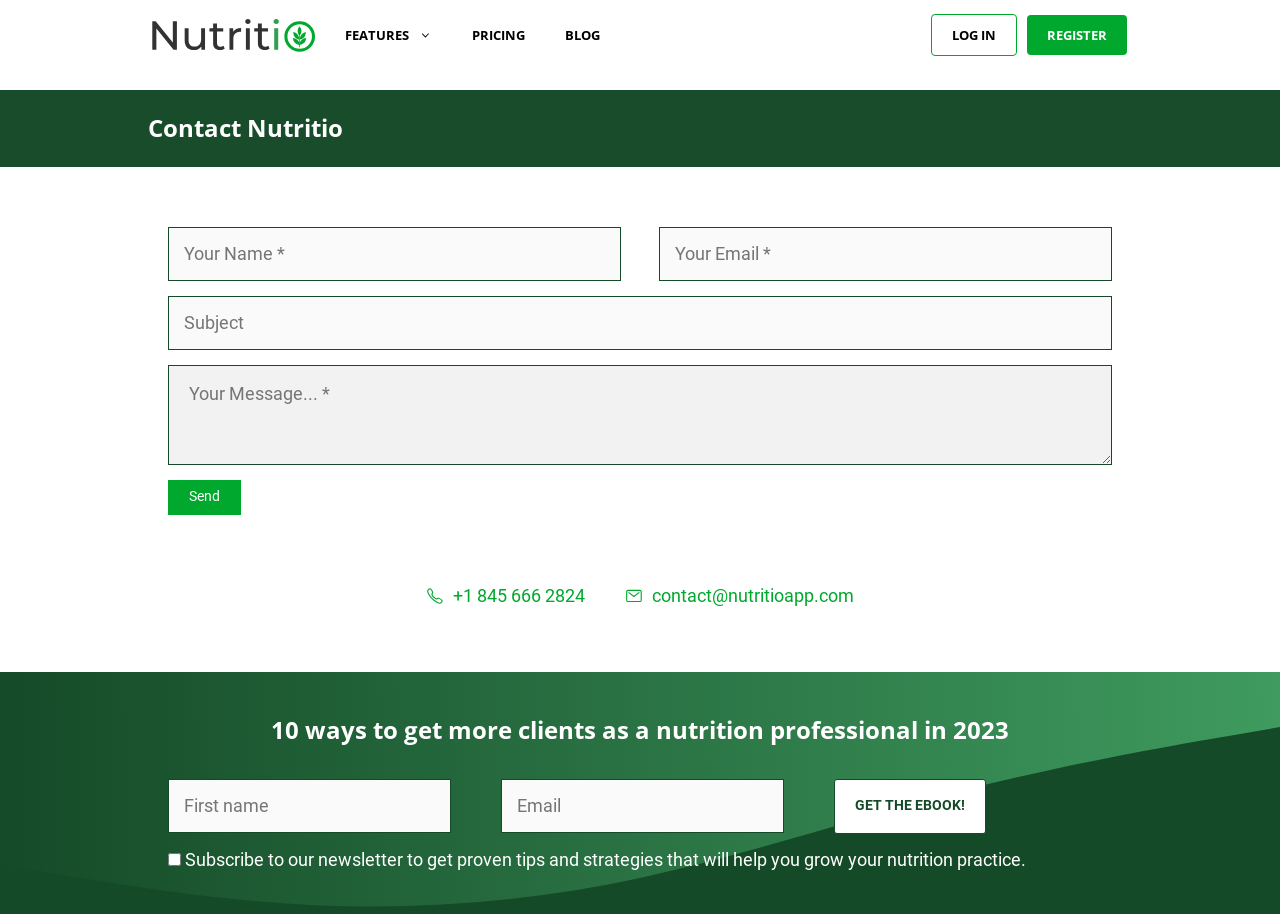Respond to the question below with a single word or phrase:
What is the primary navigation menu?

Primary